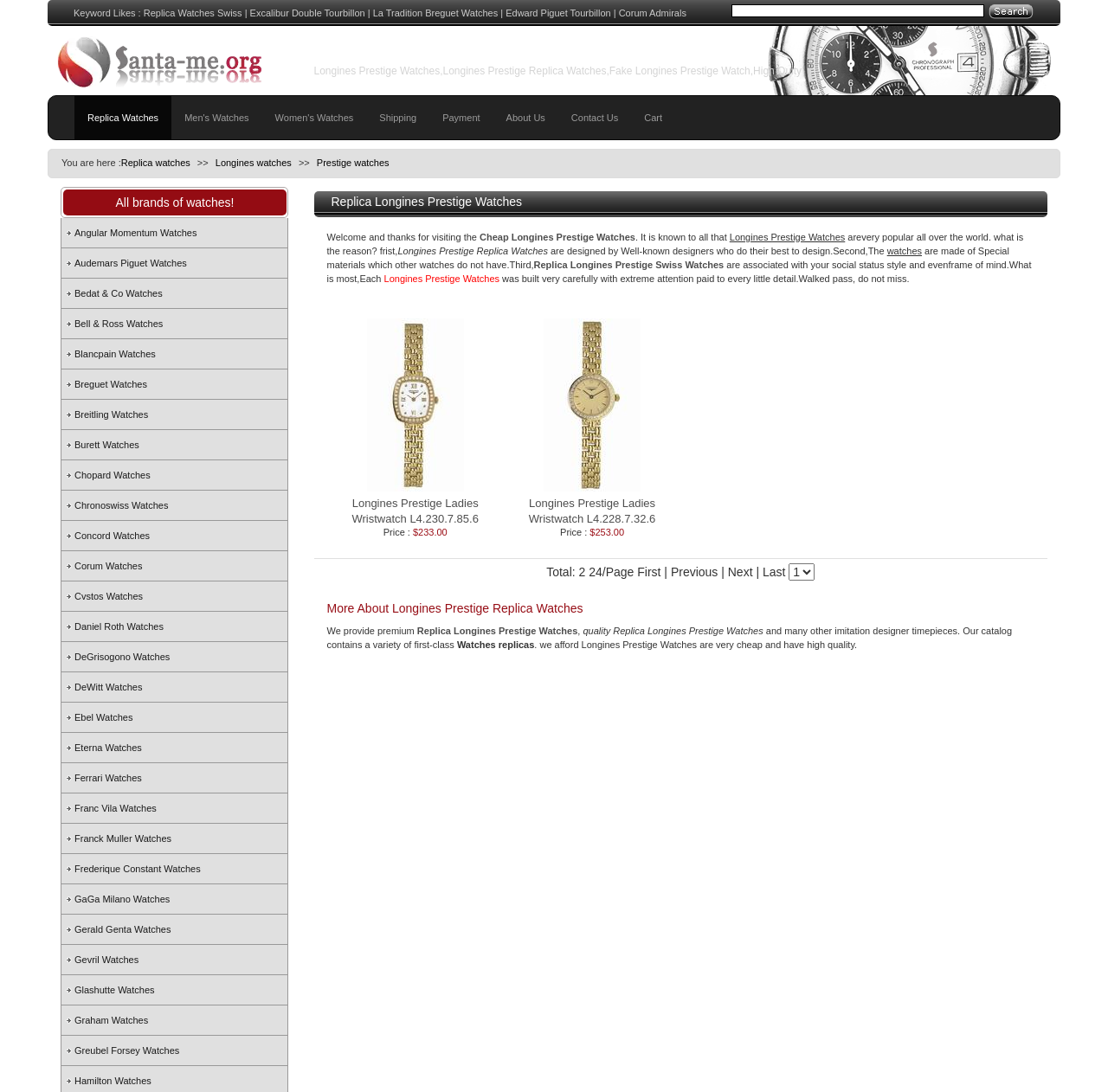Please identify the coordinates of the bounding box that should be clicked to fulfill this instruction: "Enter text in the search box".

[0.66, 0.003, 0.888, 0.015]